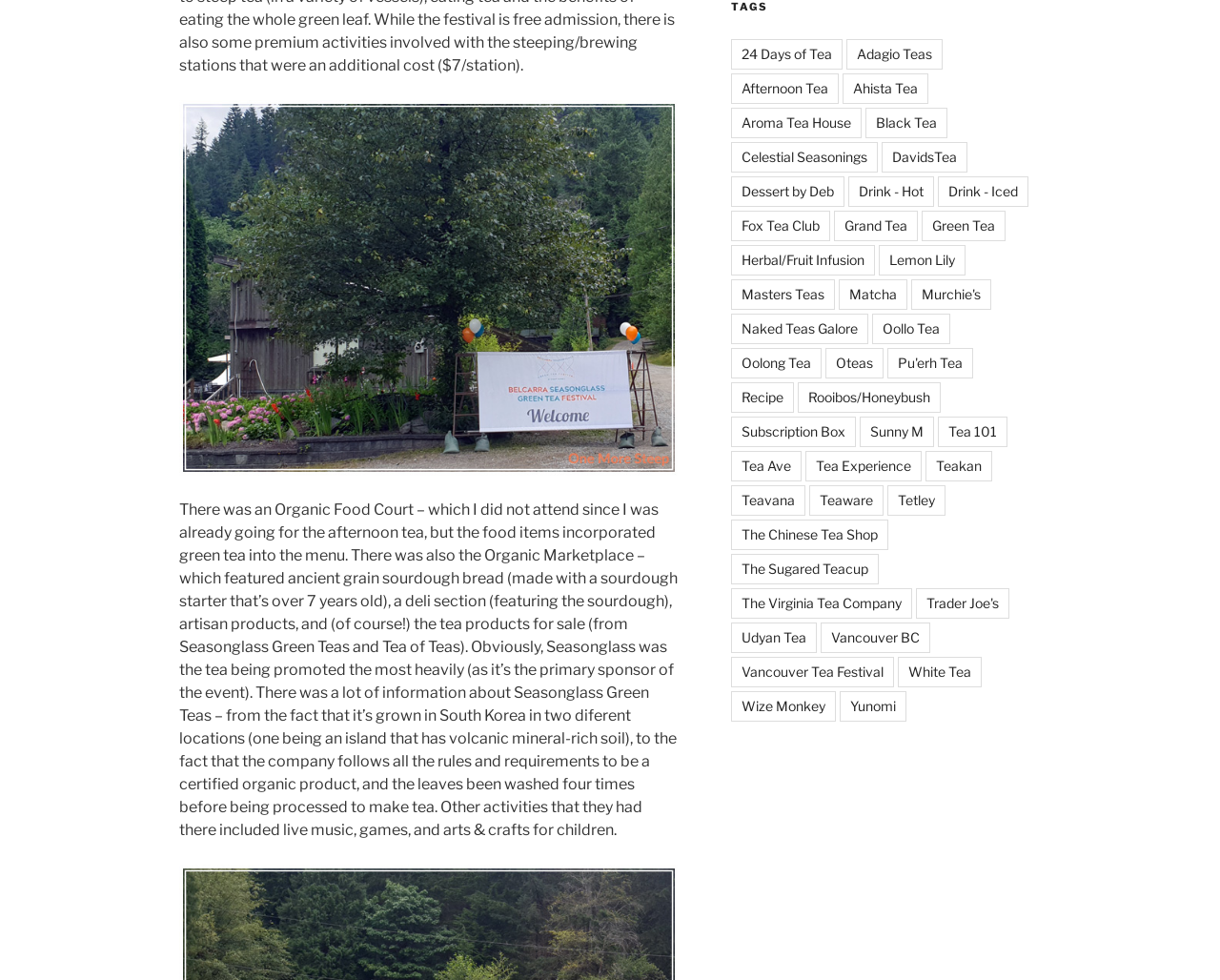Provide the bounding box coordinates of the section that needs to be clicked to accomplish the following instruction: "Visit 'Afternoon Tea'."

[0.599, 0.075, 0.687, 0.106]